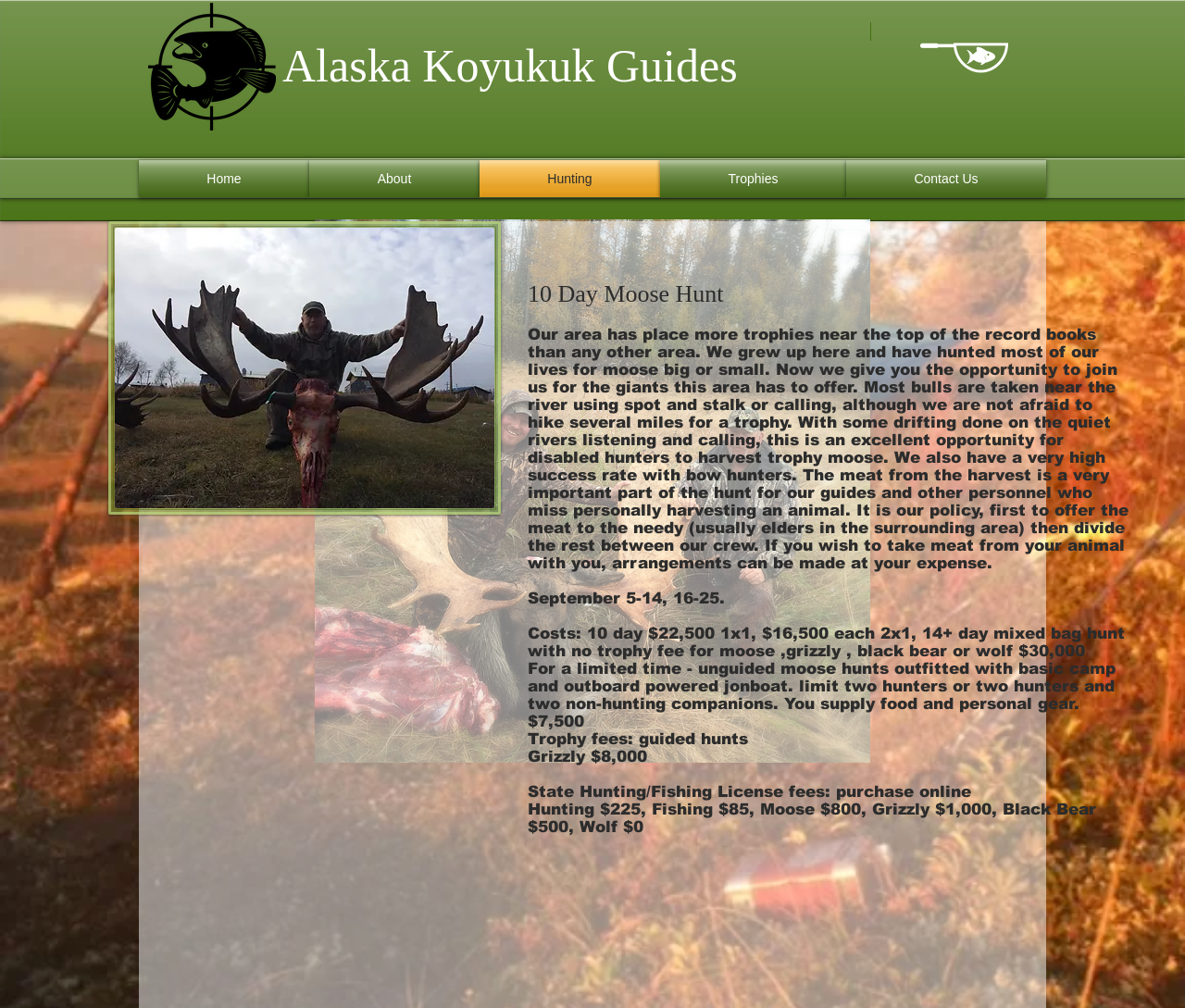What is the cost of a 10-day moose hunt?
Using the information from the image, give a concise answer in one word or a short phrase.

$22,500